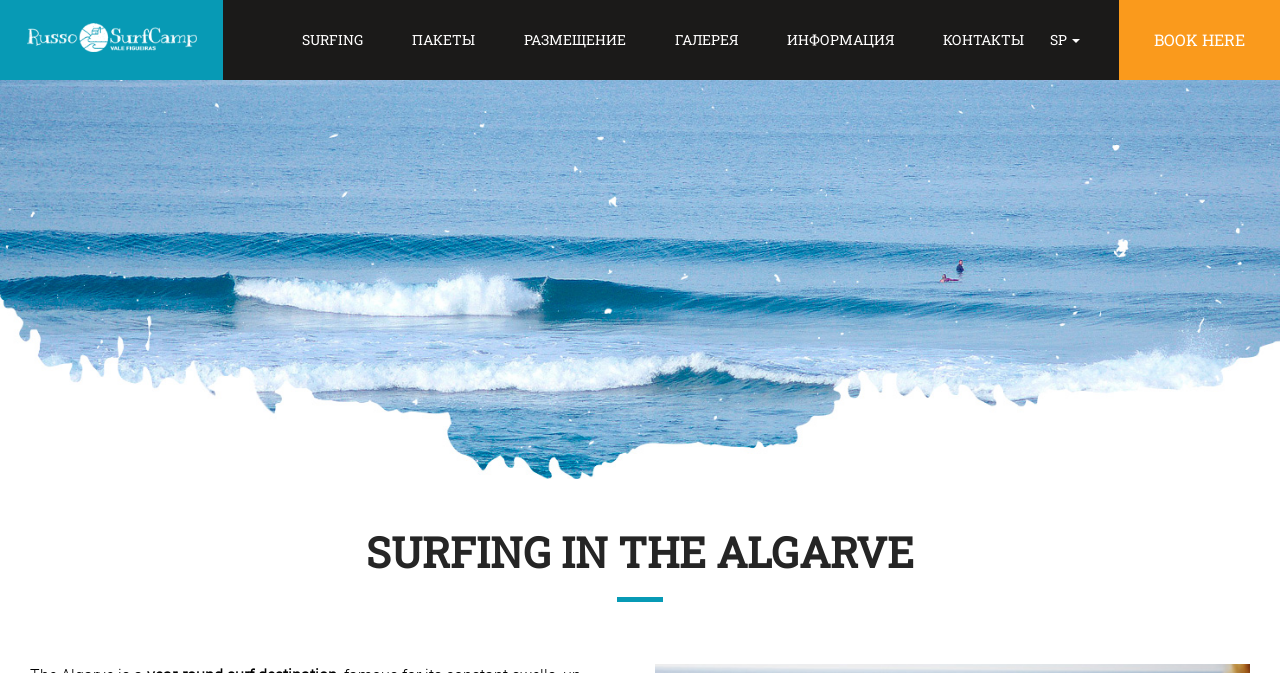Answer with a single word or phrase: 
What is the purpose of the 'BOOK HERE' button?

To book a surfing package